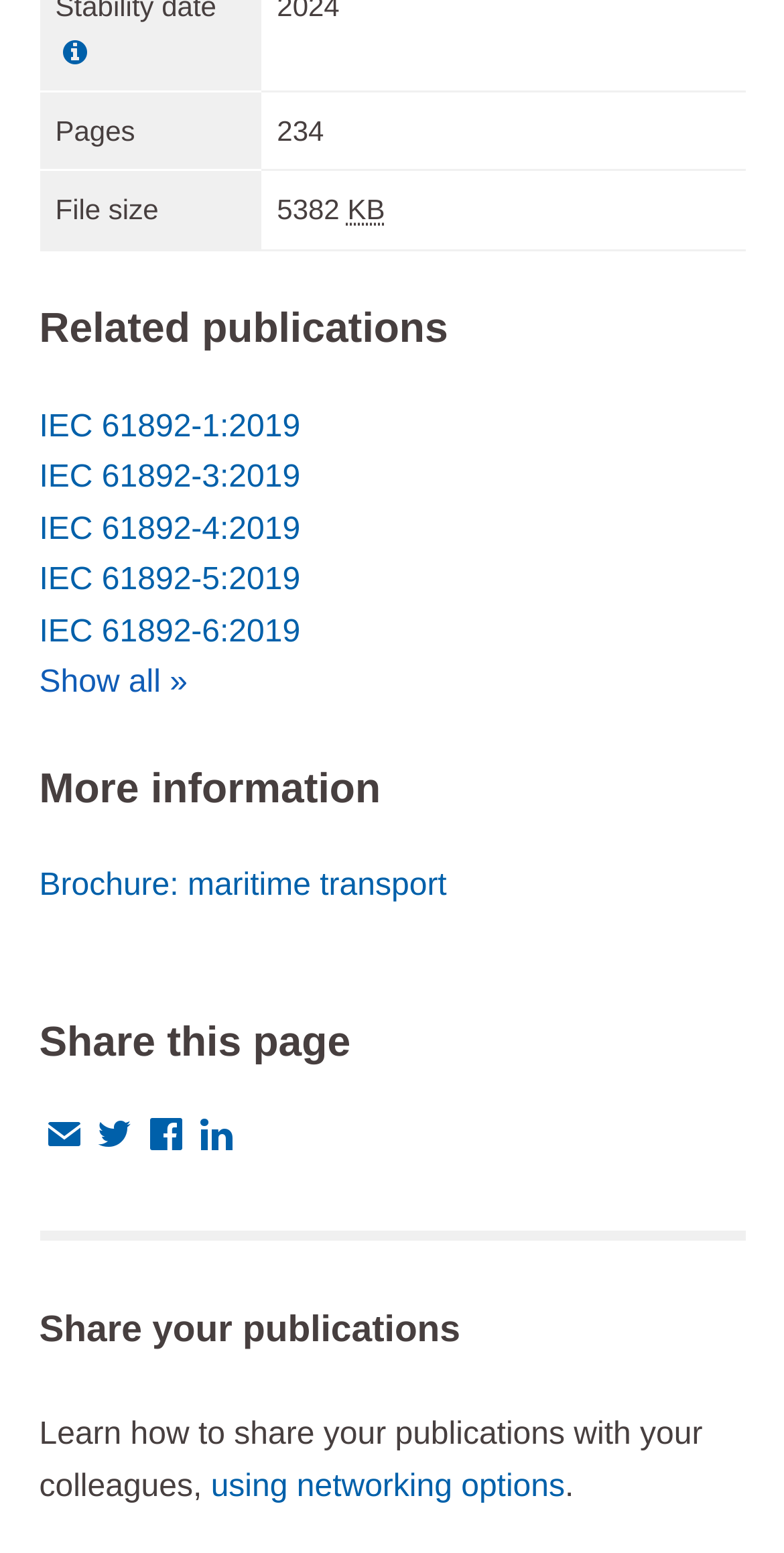How many links are there under 'Related publications'?
Give a detailed response to the question by analyzing the screenshot.

Under the 'Related publications' section, there are six links to other publications, namely IEC 61892-1:2019, IEC 61892-3:2019, IEC 61892-4:2019, IEC 61892-5:2019, IEC 61892-6:2019, and a 'Show all »' link.